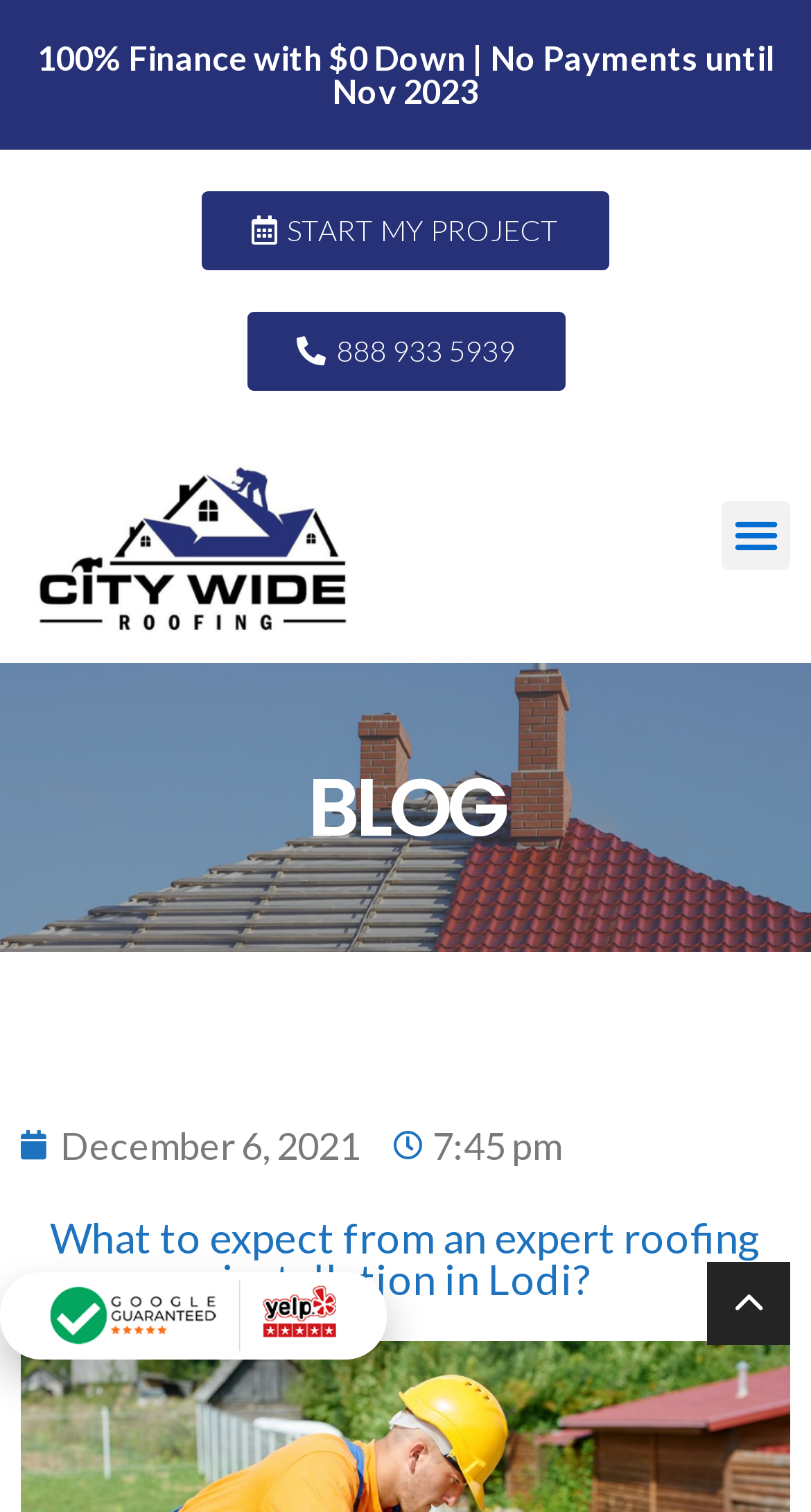Please give a short response to the question using one word or a phrase:
What is the latest blog post date?

December 6, 2021